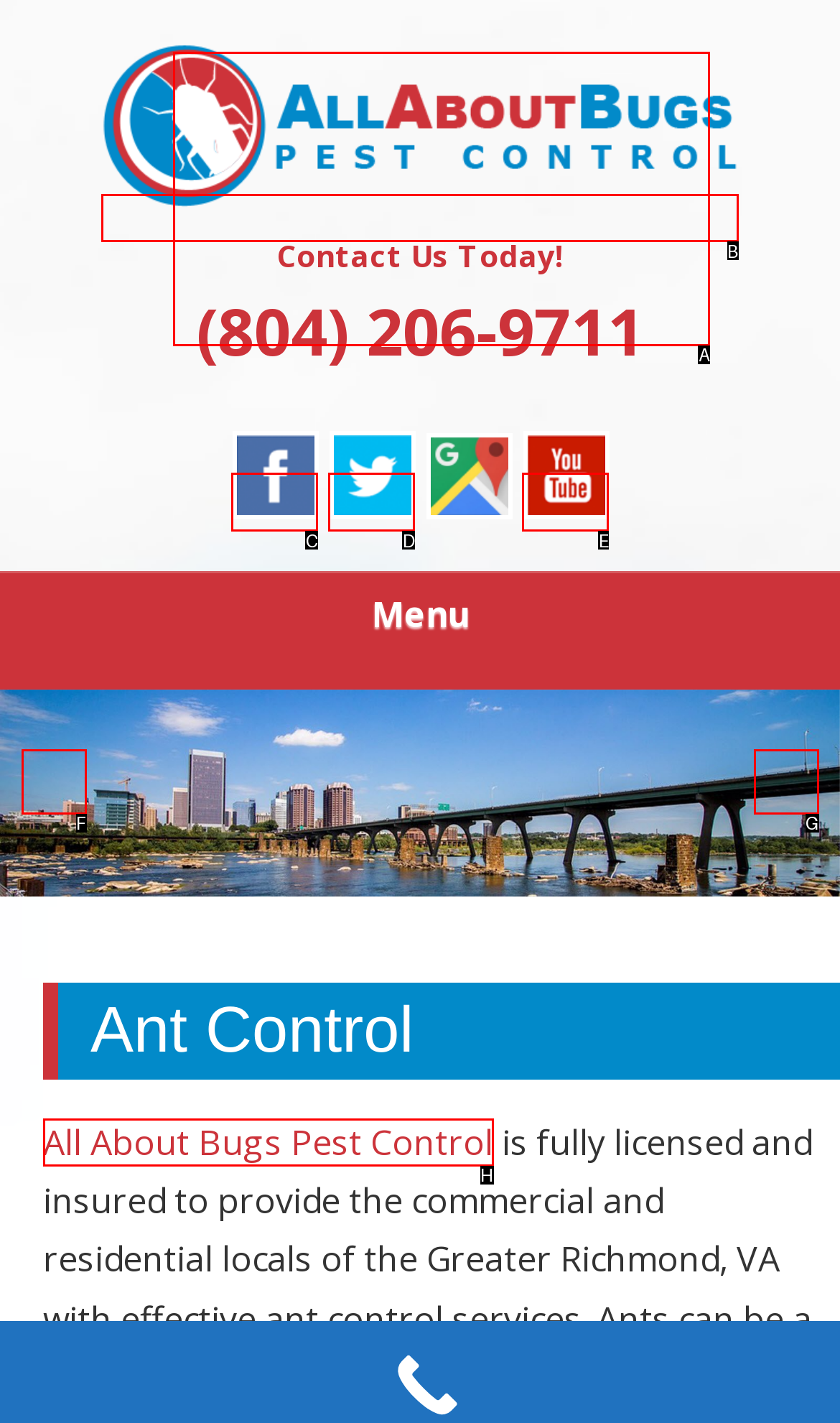Given the description: Previous, select the HTML element that best matches it. Reply with the letter of your chosen option.

F